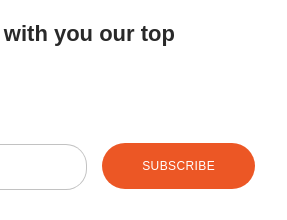Provide a thorough description of the contents of the image.

The image features a prominent "SUBSCRIBE" button in a vibrant orange hue, set against a clean, white background. This button is part of a user engagement section inviting visitors to subscribe for updates on top stories. Above the button, there is a prompt encouraging users to fill in their email addresses to receive curated content. This design aims to capture user attention and enhance interaction on the webpage, emphasizing the importance of keeping the audience informed with the latest news and stories.